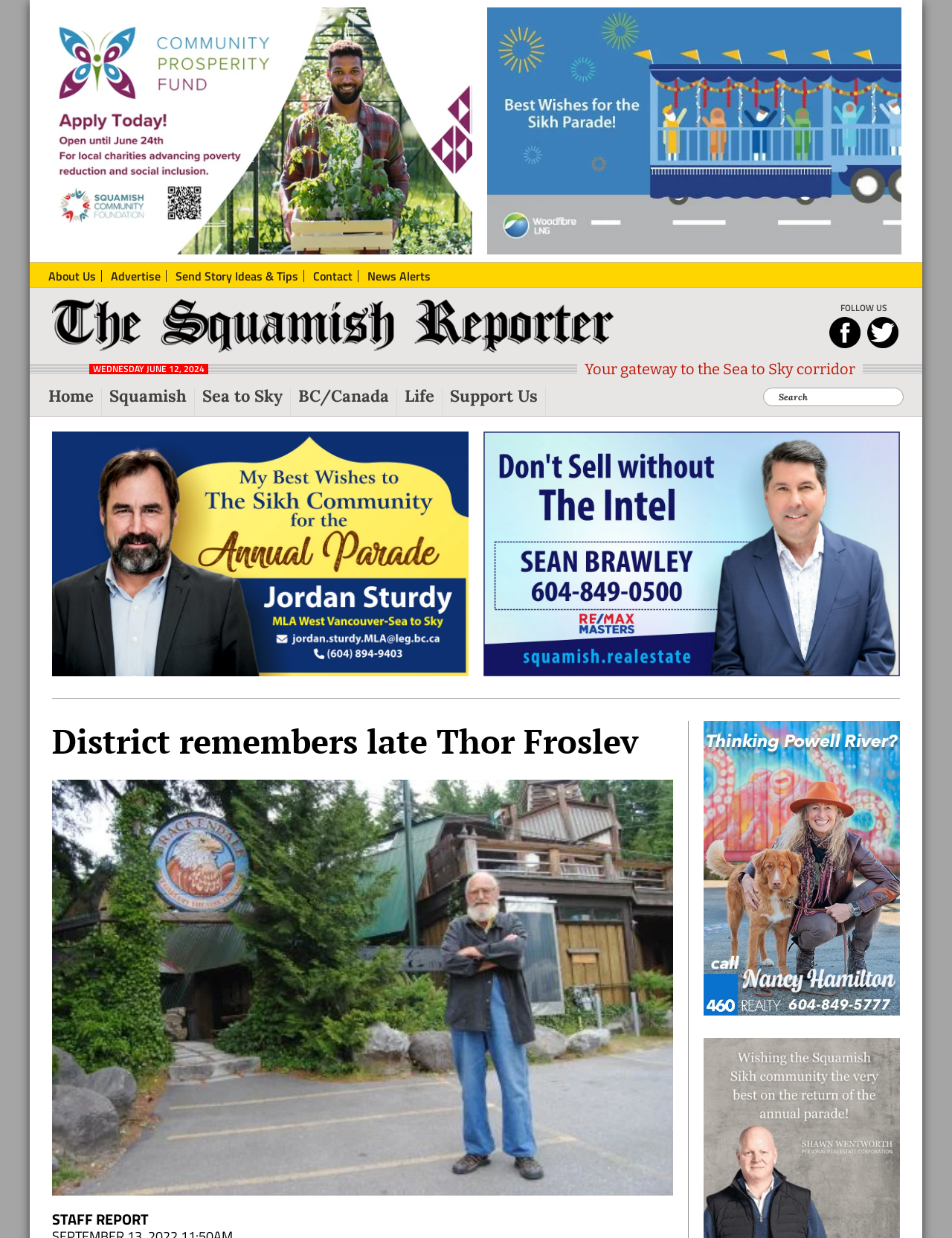Provide a one-word or short-phrase answer to the question:
How many navigation menus are present on the webpage?

2